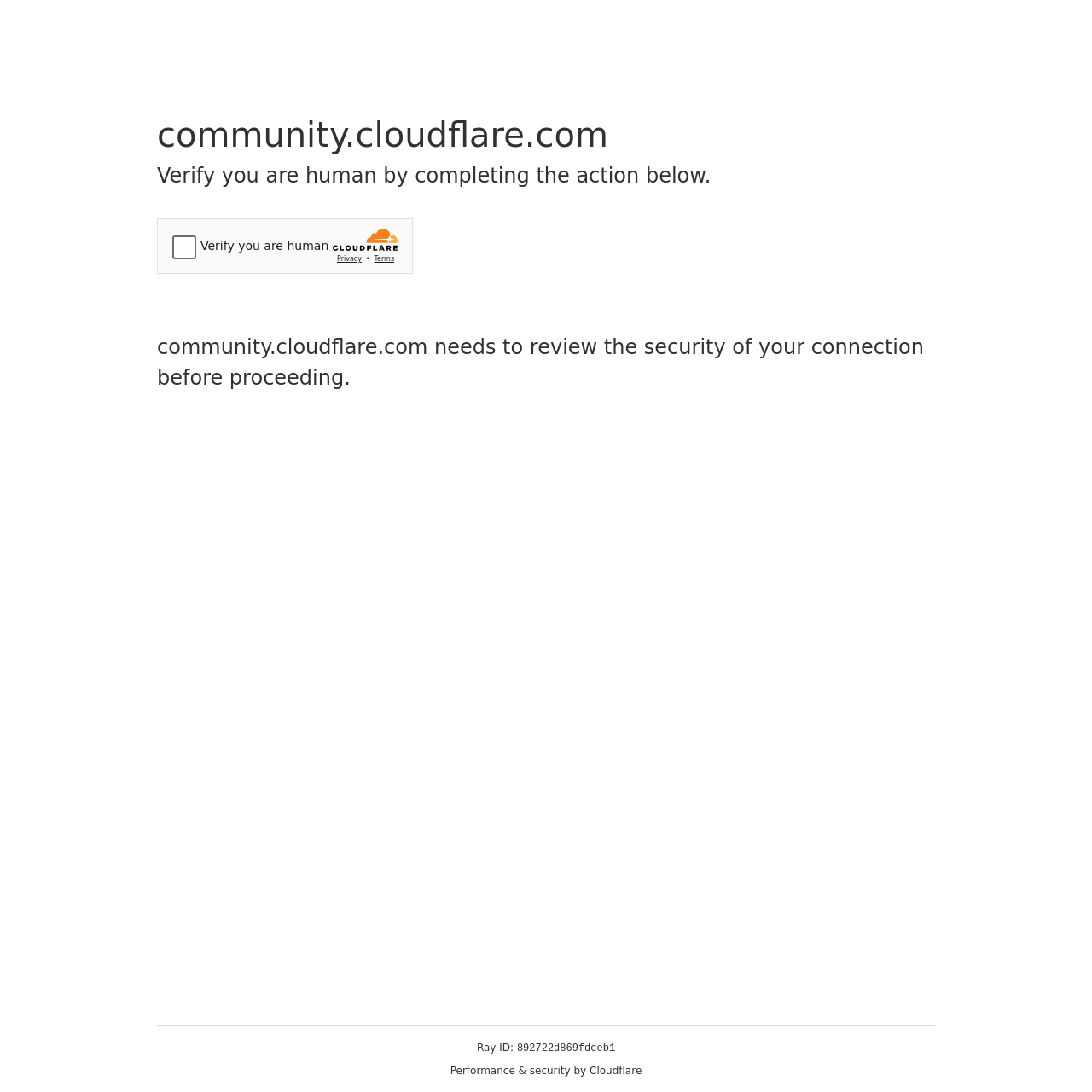Provide an in-depth caption for the elements present on the webpage.

The webpage appears to be a security verification page from Cloudflare. At the top, there is a heading that reads "community.cloudflare.com". Below this heading, another heading is displayed, instructing the user to "Verify you are human by completing the action below." 

To the right of these headings, an iframe is positioned, containing a Cloudflare security challenge widget. This widget is relatively small, taking up about a quarter of the page's width. 

Below the iframe, a paragraph of text is displayed, explaining that "community.cloudflare.com needs to review the security of your connection before proceeding." This text is centered on the page, spanning about three-quarters of the page's width.

At the bottom of the page, there is a section containing three lines of text. The first line reads "Ray ID:", followed by a unique identifier "892722d869fdceb1" on the next line. The last line displays the text "Performance & security by Cloudflare", which is positioned near the bottom right corner of the page.